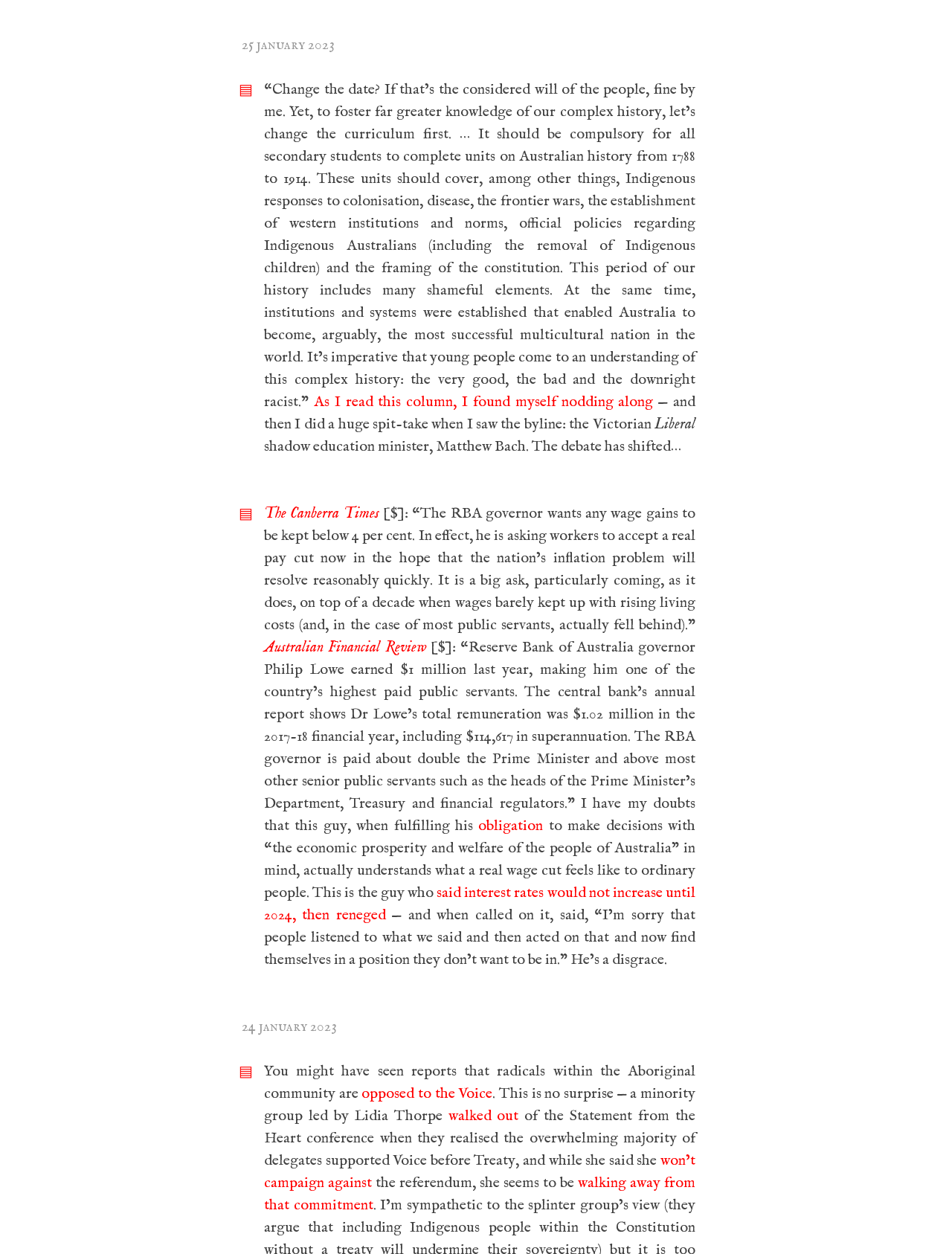Use one word or a short phrase to answer the question provided: 
What is the topic of the third paragraph in the second article?

Reserve Bank of Australia governor Philip Lowe